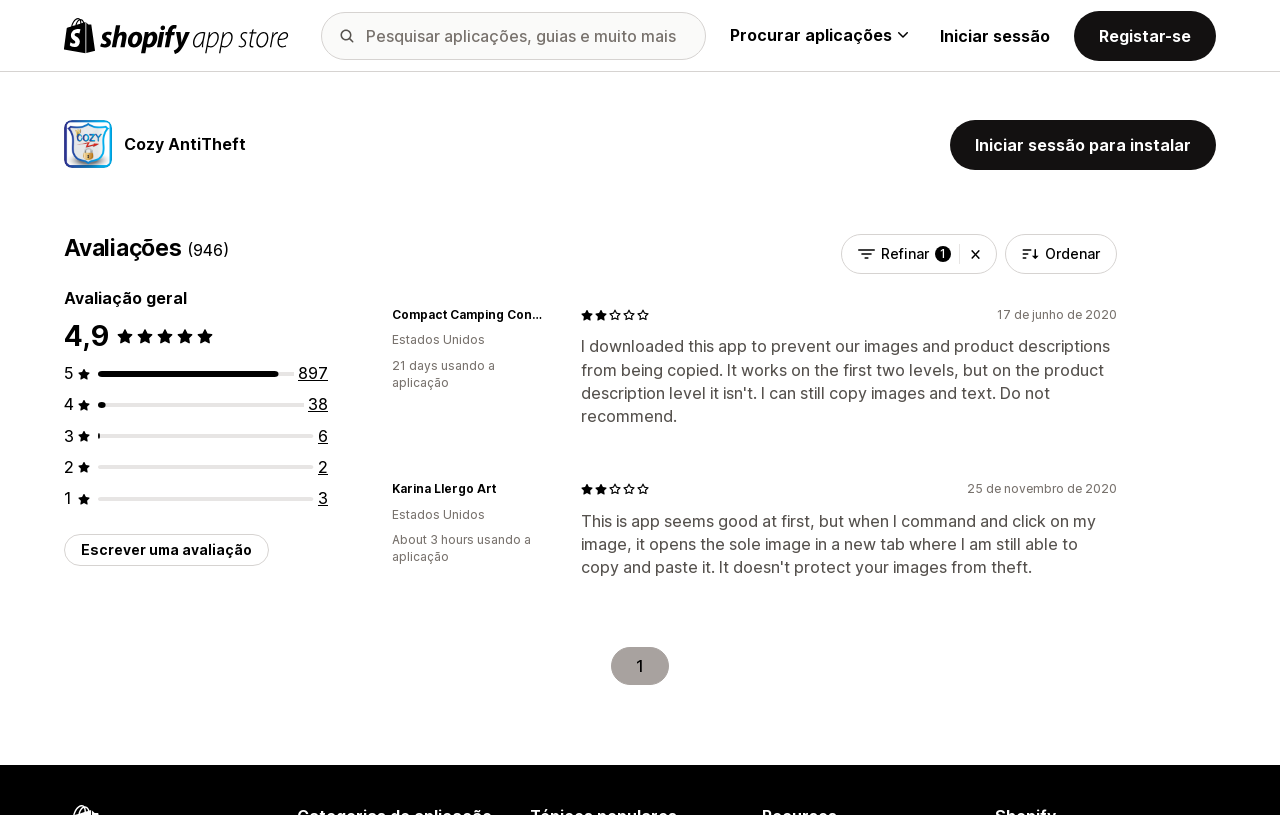From the webpage screenshot, identify the region described by parent_node: 1 aria-label="Limpar filtros". Provide the bounding box coordinates as (top-left x, top-left y, bottom-right x, bottom-right y), with each value being a floating point number between 0 and 1.

[0.749, 0.288, 0.775, 0.335]